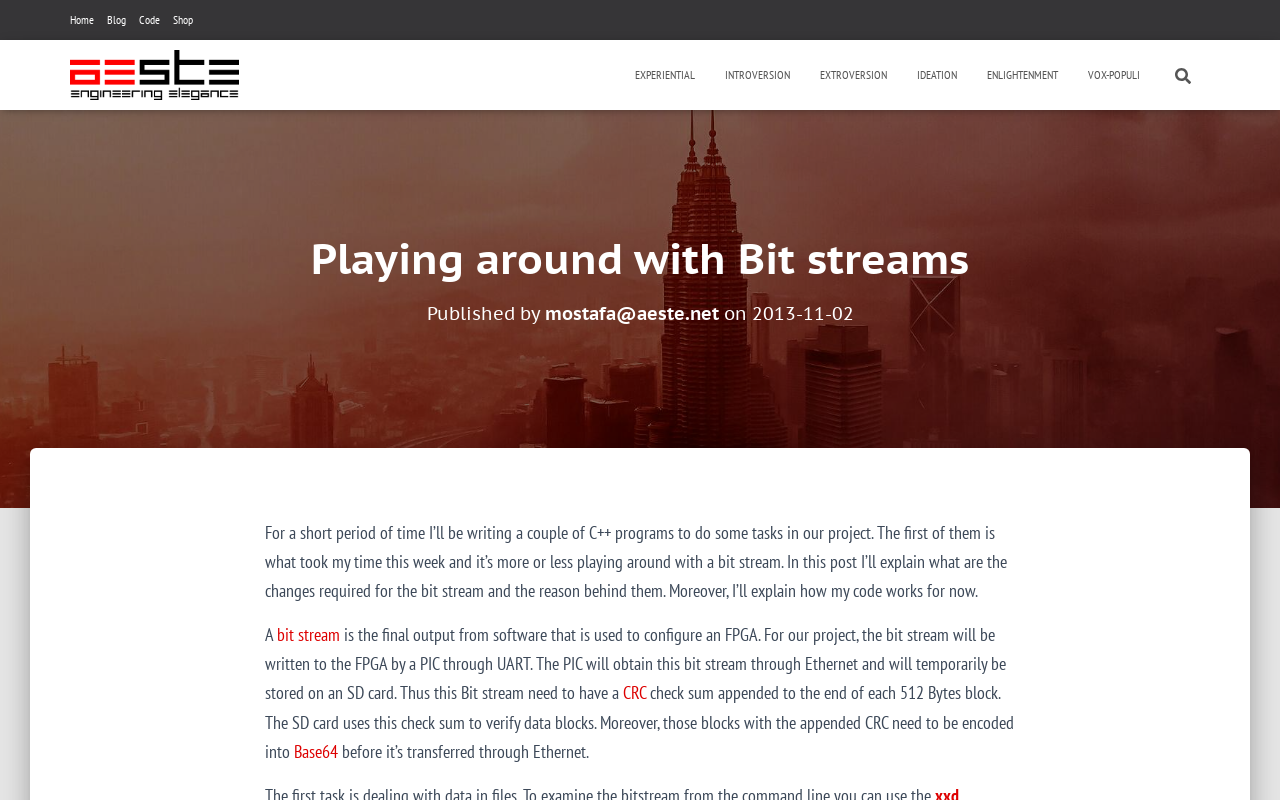Specify the bounding box coordinates of the area that needs to be clicked to achieve the following instruction: "Visit the 'Blog' page".

[0.084, 0.0, 0.098, 0.05]